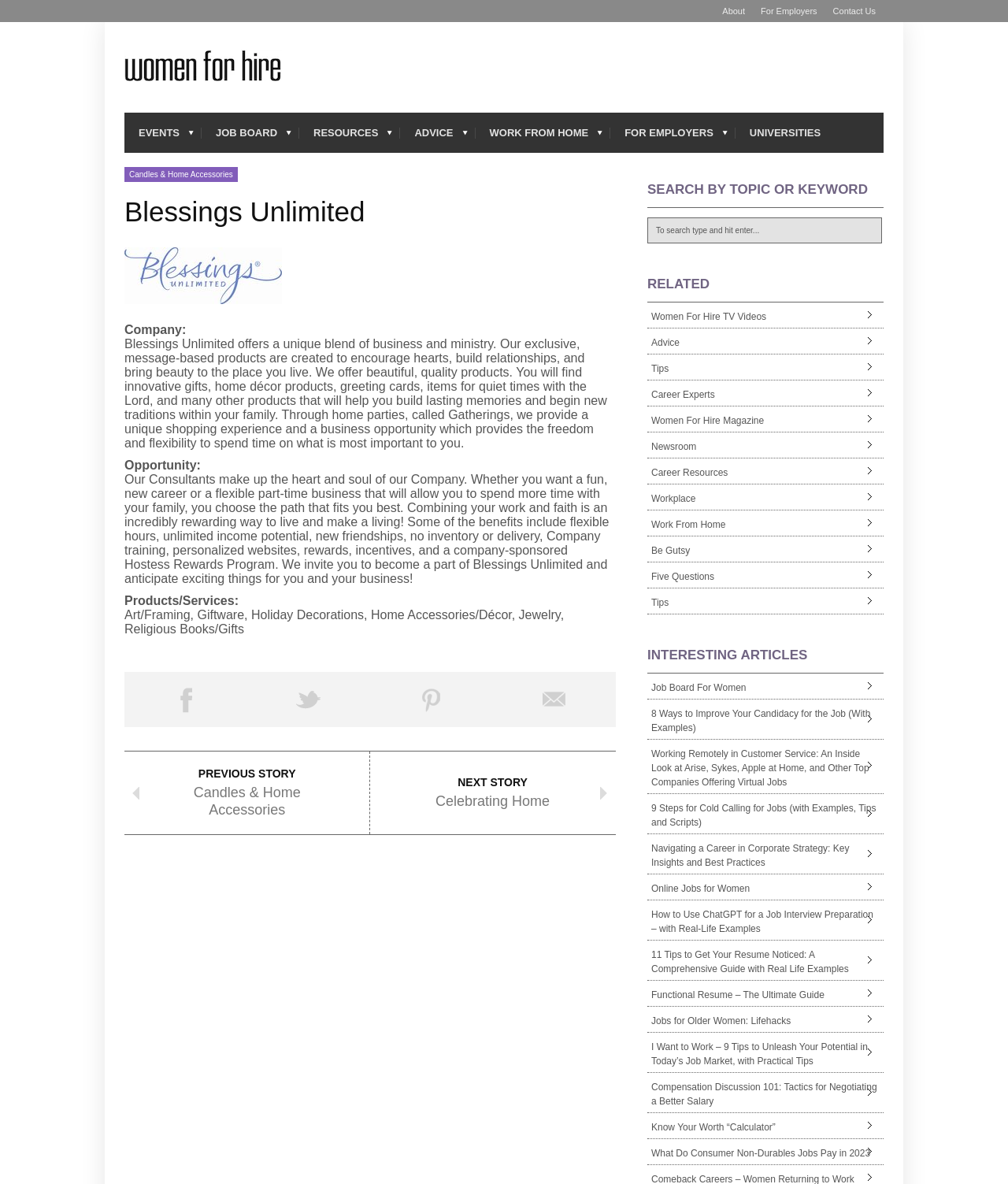Find the bounding box coordinates of the element you need to click on to perform this action: 'Explore 'Candles & Home Accessories''. The coordinates should be represented by four float values between 0 and 1, in the format [left, top, right, bottom].

[0.123, 0.141, 0.236, 0.154]